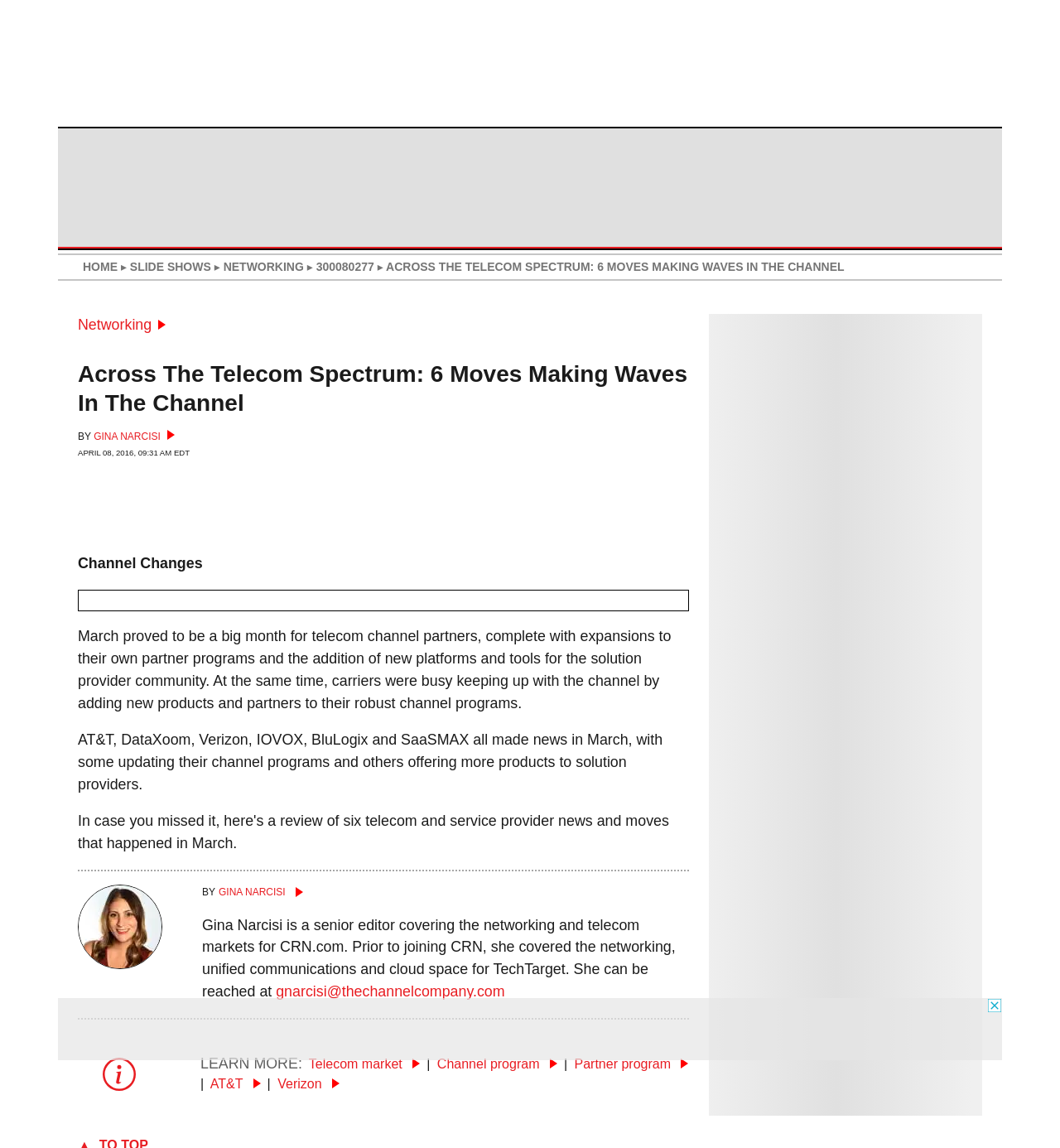Based on the element description "Channel program", predict the bounding box coordinates of the UI element.

[0.412, 0.92, 0.526, 0.933]